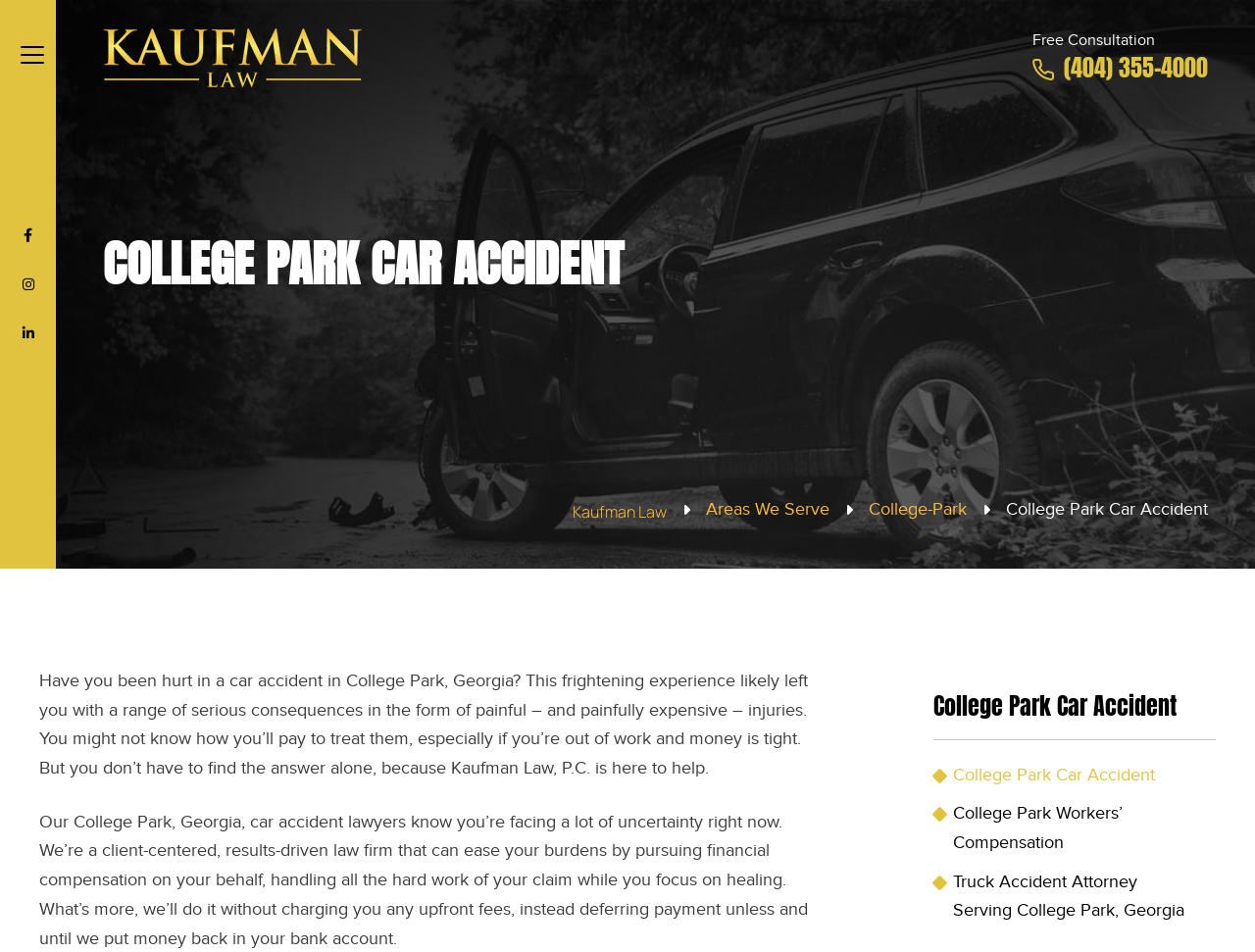Generate a thorough description of the webpage.

The webpage is about College Park car accidents and the law firm Kaufman Law. At the top left, there is a button to control the offcanvas navigation bar. Next to it, there are three social media links represented by icons. On the top right, there is a link to Kaufman Law with a corresponding image, followed by a "Free Consultation" text and a phone number link.

Below the top section, there is a large heading "COLLEGE PARK CAR ACCIDENT" in the middle of the page. Underneath, there is a navigation breadcrumb section with links to Kaufman Law, Areas We Serve, College-Park, and College Park Car Accident.

The main content of the page is divided into two paragraphs. The first paragraph explains the consequences of a car accident in College Park, Georgia, and how Kaufman Law can help. The second paragraph describes the law firm's approach to handling car accident claims, including not charging upfront fees.

Further down, there is a heading "College Park Car Accident" followed by a horizontal separator. Below the separator, there are three links to related topics: College Park Car Accident, College Park Workers’ Compensation, and Truck Accident Attorney Serving College Park, Georgia.